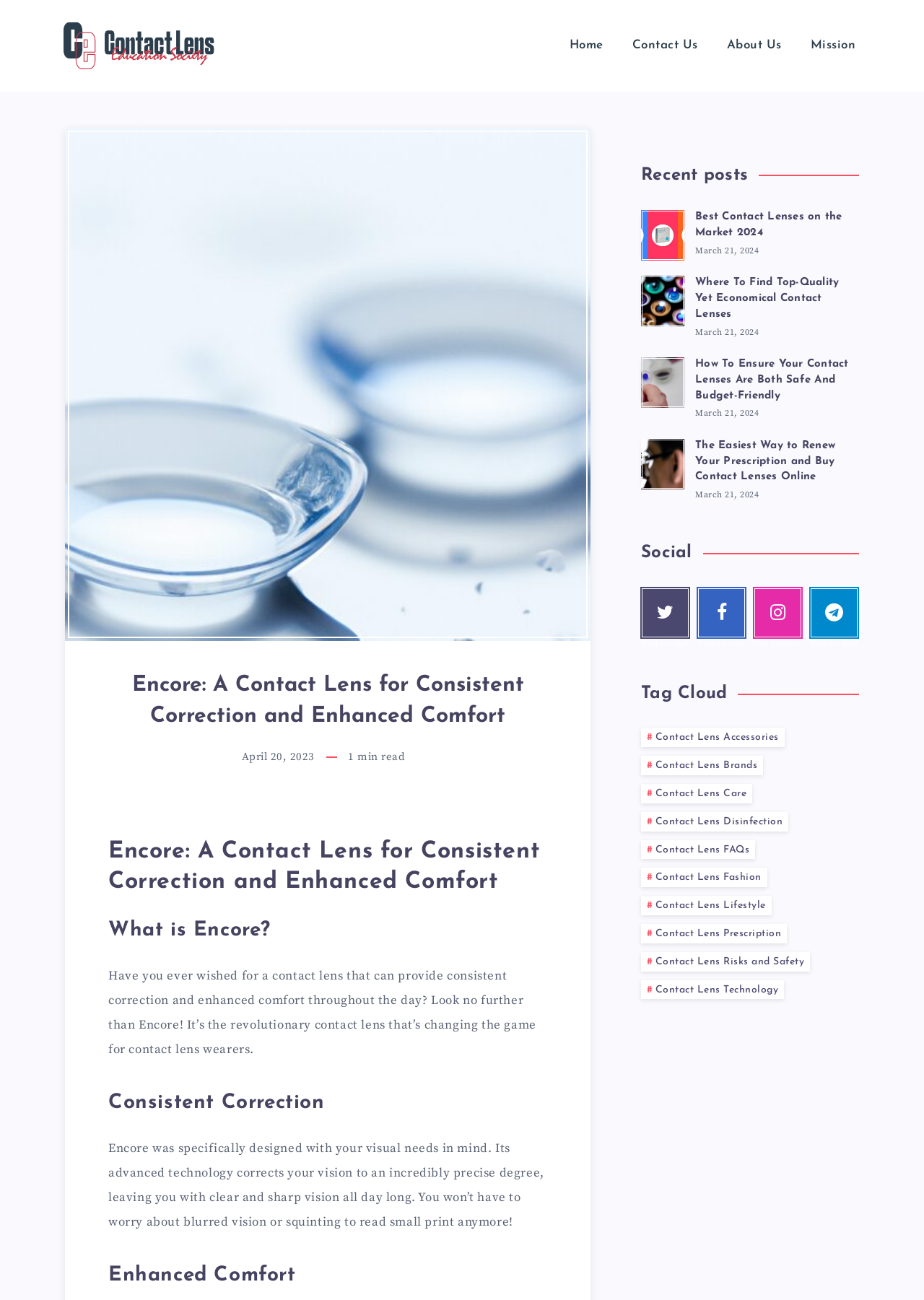Please find the bounding box coordinates of the element that you should click to achieve the following instruction: "Read more about 'What is Encore?'". The coordinates should be presented as four float numbers between 0 and 1: [left, top, right, bottom].

[0.117, 0.697, 0.592, 0.727]